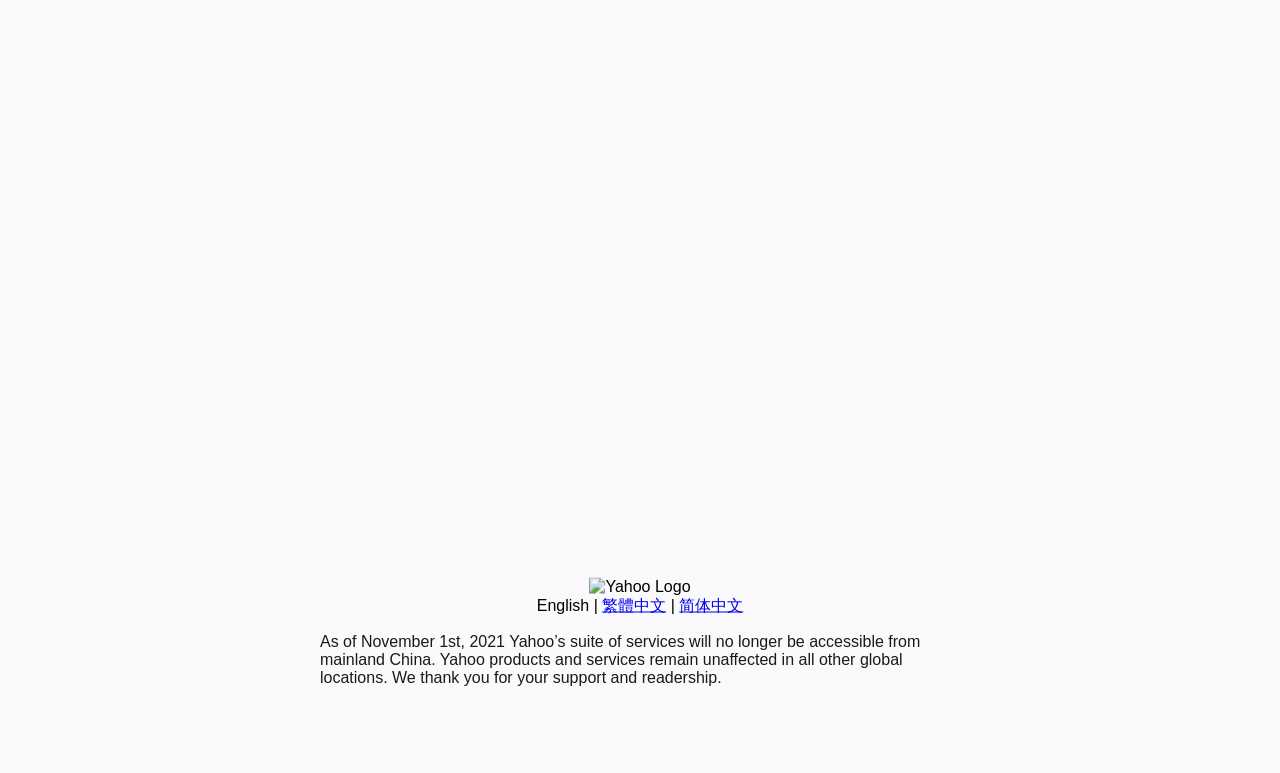Find the bounding box of the element with the following description: "繁體中文". The coordinates must be four float numbers between 0 and 1, formatted as [left, top, right, bottom].

[0.47, 0.772, 0.52, 0.794]